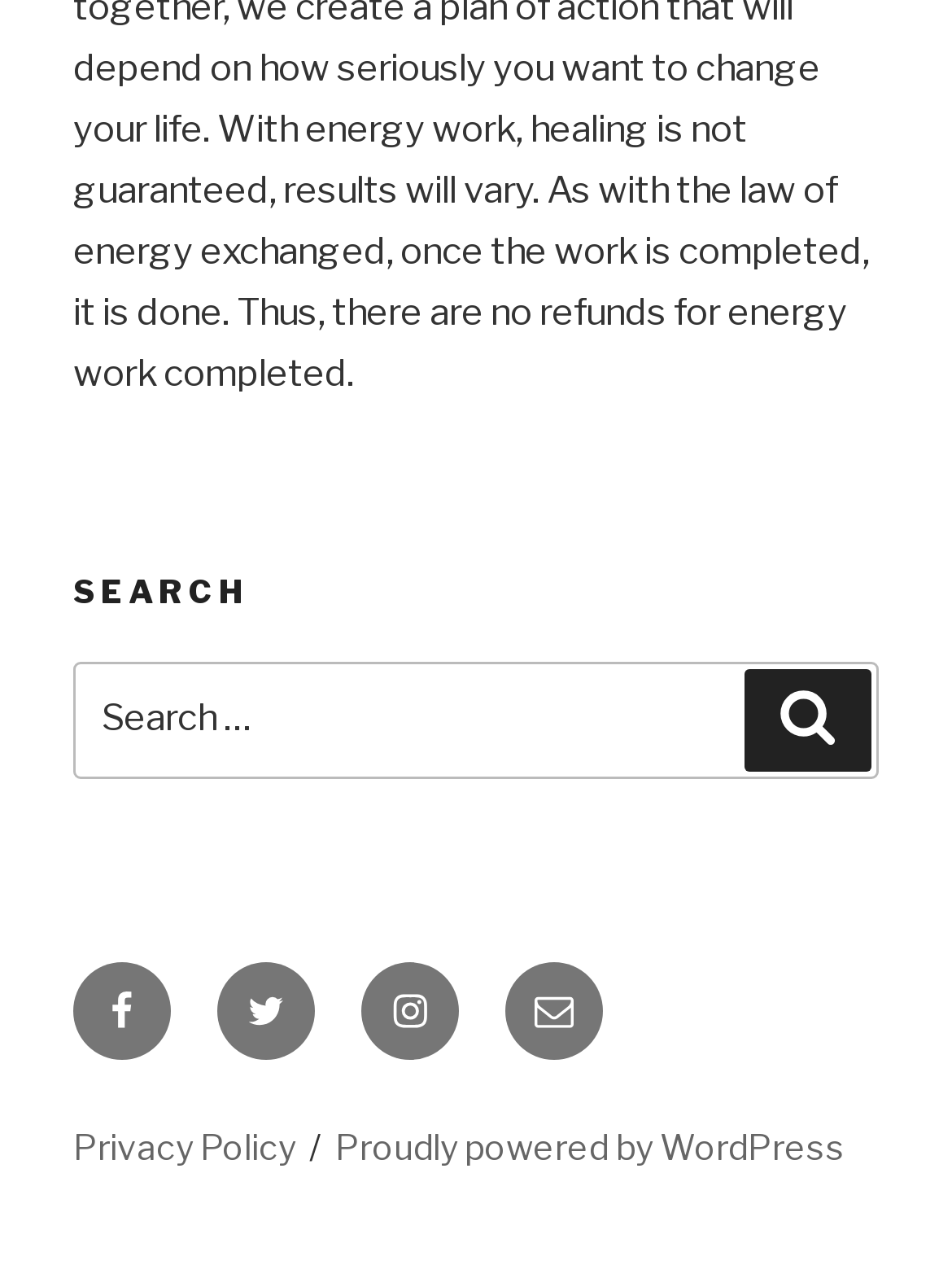Determine the bounding box coordinates of the UI element that matches the following description: "December 28, 2023 ⌥". The coordinates should be four float numbers between 0 and 1 in the format [left, top, right, bottom].

None